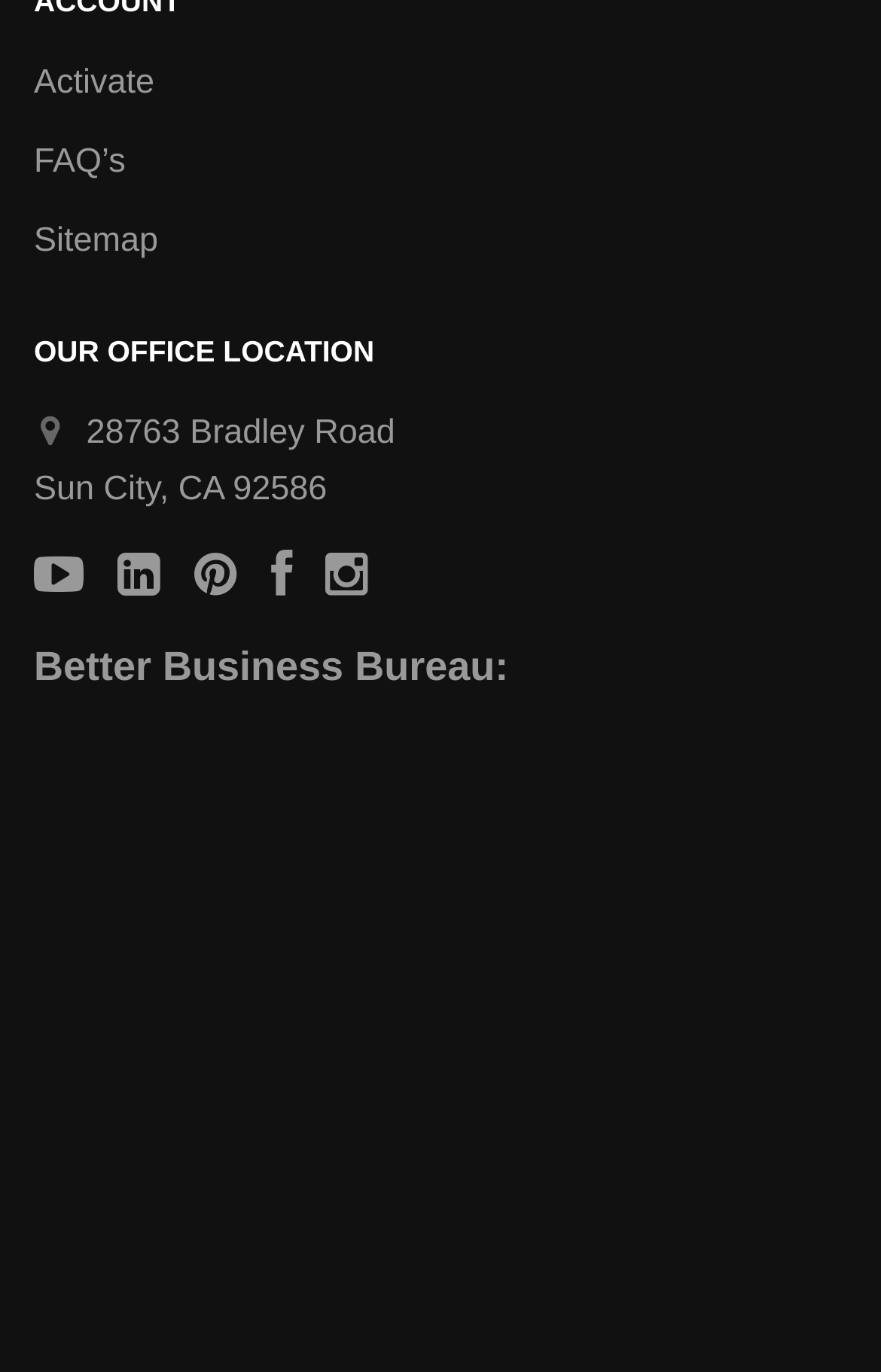What is the office location?
Answer the question with a detailed explanation, including all necessary information.

I found the office location by looking at the link with the address information, which is located below the 'OUR OFFICE LOCATION' static text.